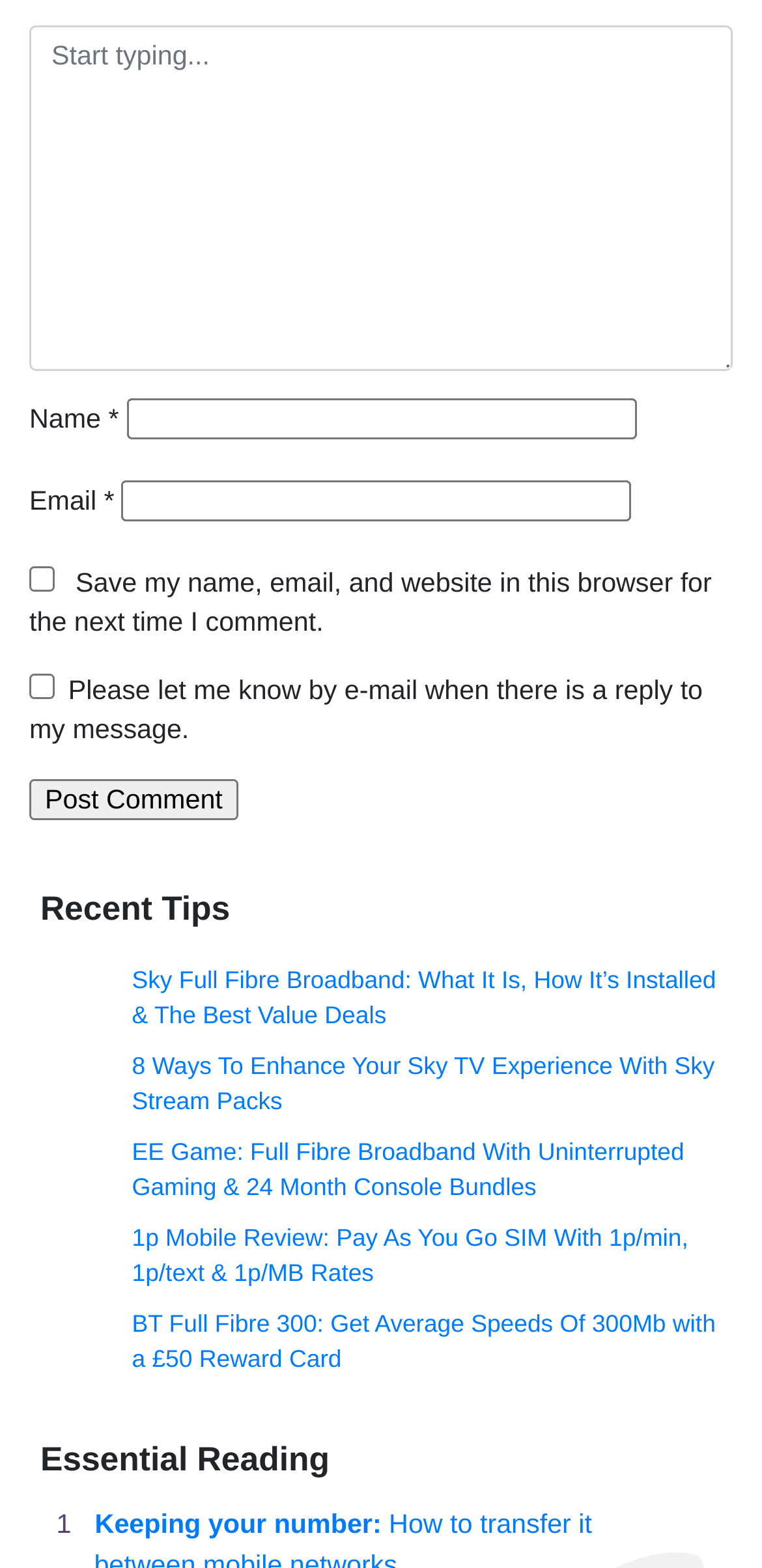What is the position of the 'Post Comment' button?
Based on the image, give a concise answer in the form of a single word or short phrase.

Below the comment form